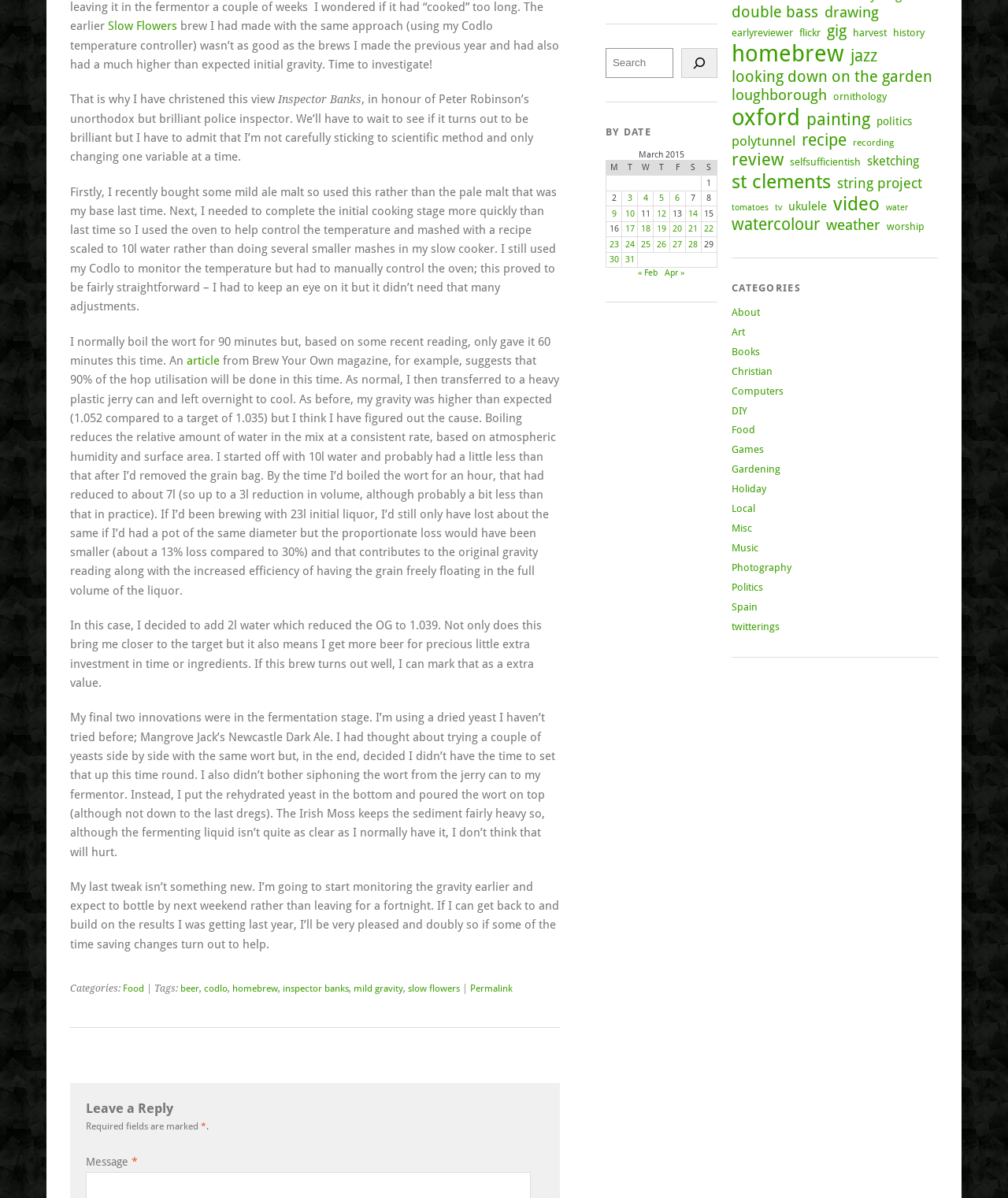Bounding box coordinates are given in the format (top-left x, top-left y, bottom-right x, bottom-right y). All values should be floating point numbers between 0 and 1. Provide the bounding box coordinate for the UI element described as: FANUC

None